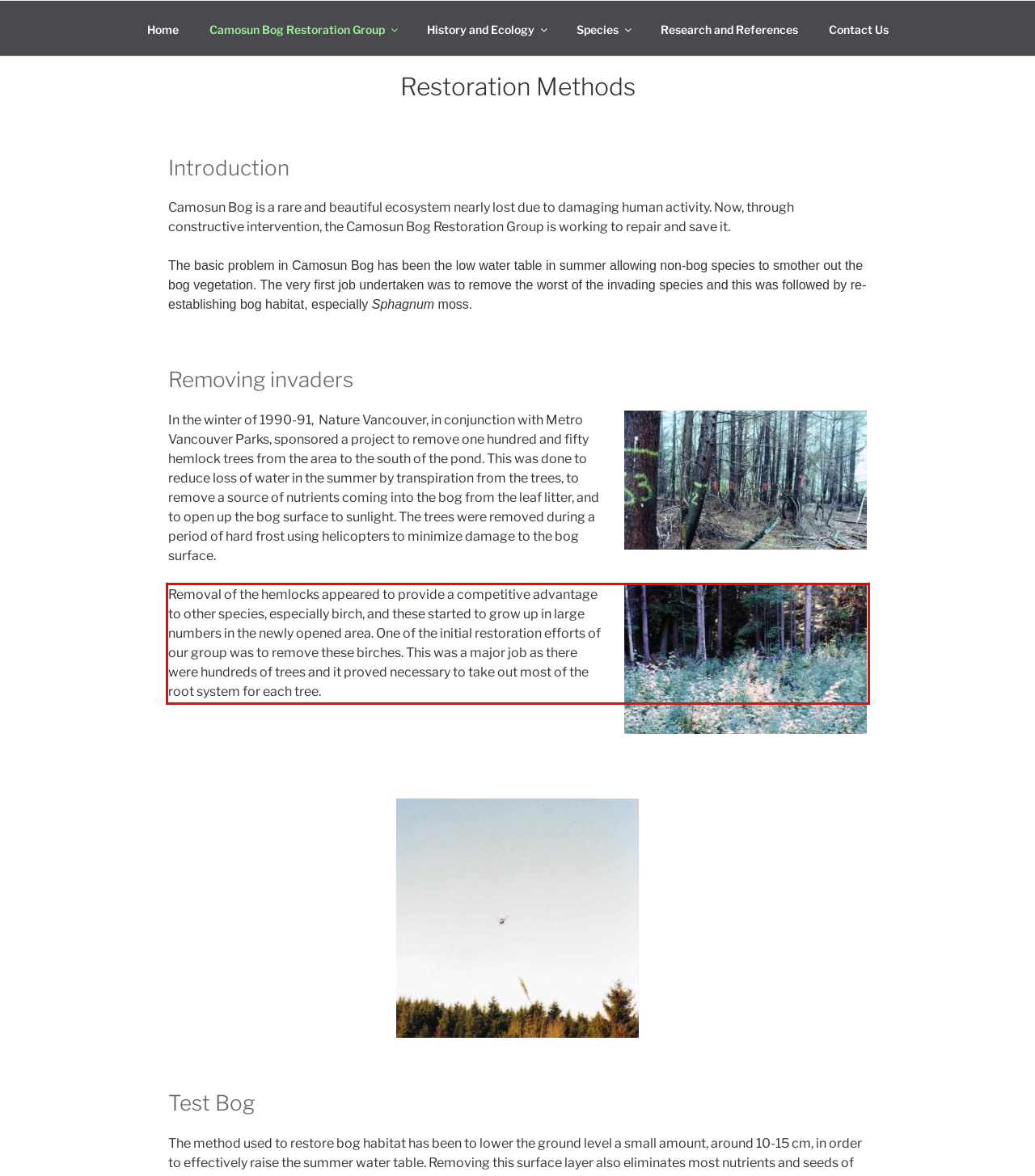Using OCR, extract the text content found within the red bounding box in the given webpage screenshot.

Removal of the hemlocks appeared to provide a competitive advantage to other species, especially birch, and these started to grow up in large numbers in the newly opened area. One of the initial restoration efforts of our group was to remove these birches. This was a major job as there were hundreds of trees and it proved necessary to take out most of the root system for each tree.